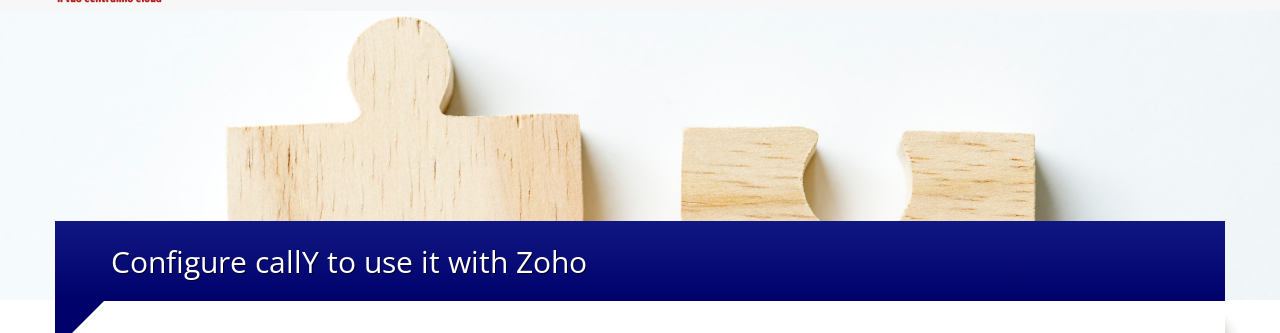Using the details from the image, please elaborate on the following question: What is the purpose of the puzzle pieces?

The caption states that the two wooden puzzle pieces symbolize the integration functionality of the callY VoIP service with Zoho applications, implying that they represent the connection and collaboration between the two platforms.